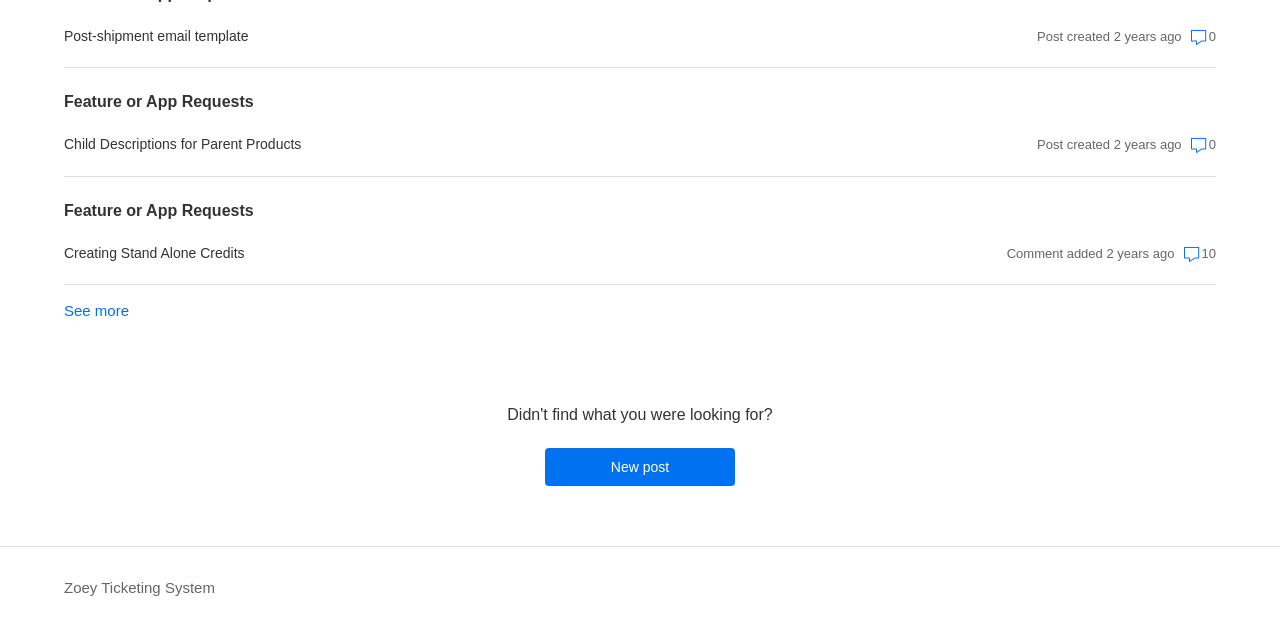What is the topic of the first post?
Based on the image, respond with a single word or phrase.

Post-shipment email template